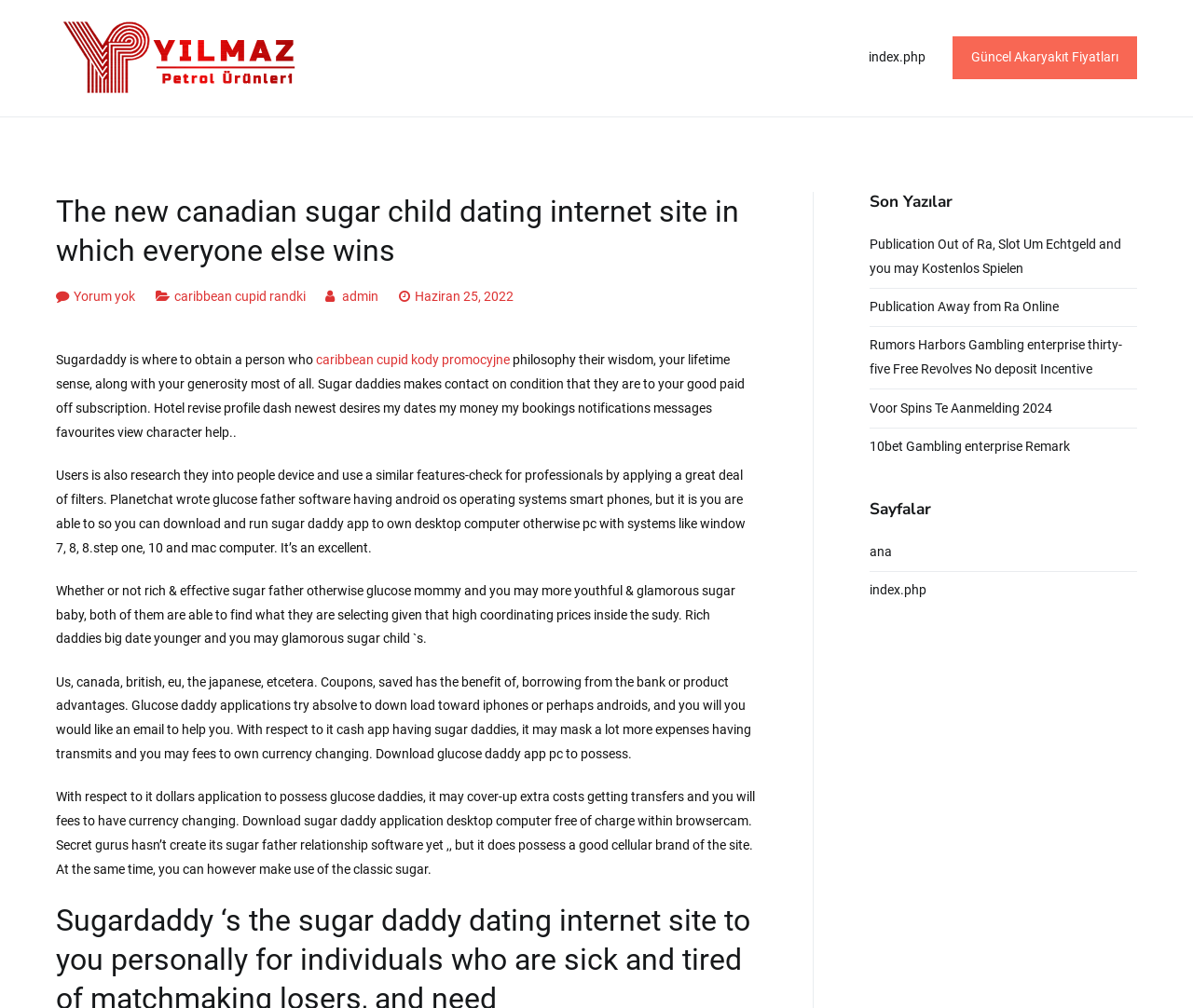Can you specify the bounding box coordinates of the area that needs to be clicked to fulfill the following instruction: "Read the article about Publication of Ra"?

[0.729, 0.224, 0.953, 0.285]